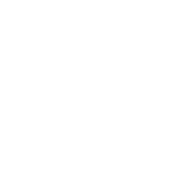Paint a vivid picture with your description of the image.

The image displays a sleek and modern graphic representation of a battery charger, emblematic of advanced technology in energy solutions. This particular charger is designed for DC applications, specifically tailored for use with 24V to 36V systems, making it suitable for e-bikes and scooters, as well as other lithium battery uses. The design reflects the reliability and performance users can expect from Fuyuan Electronic Co., Ltd., a company that emphasizes high-quality power solutions. The charger is essential for users seeking efficient and safe power management for their electronic devices, showcasing a blend of functionality and aesthetic appeal.